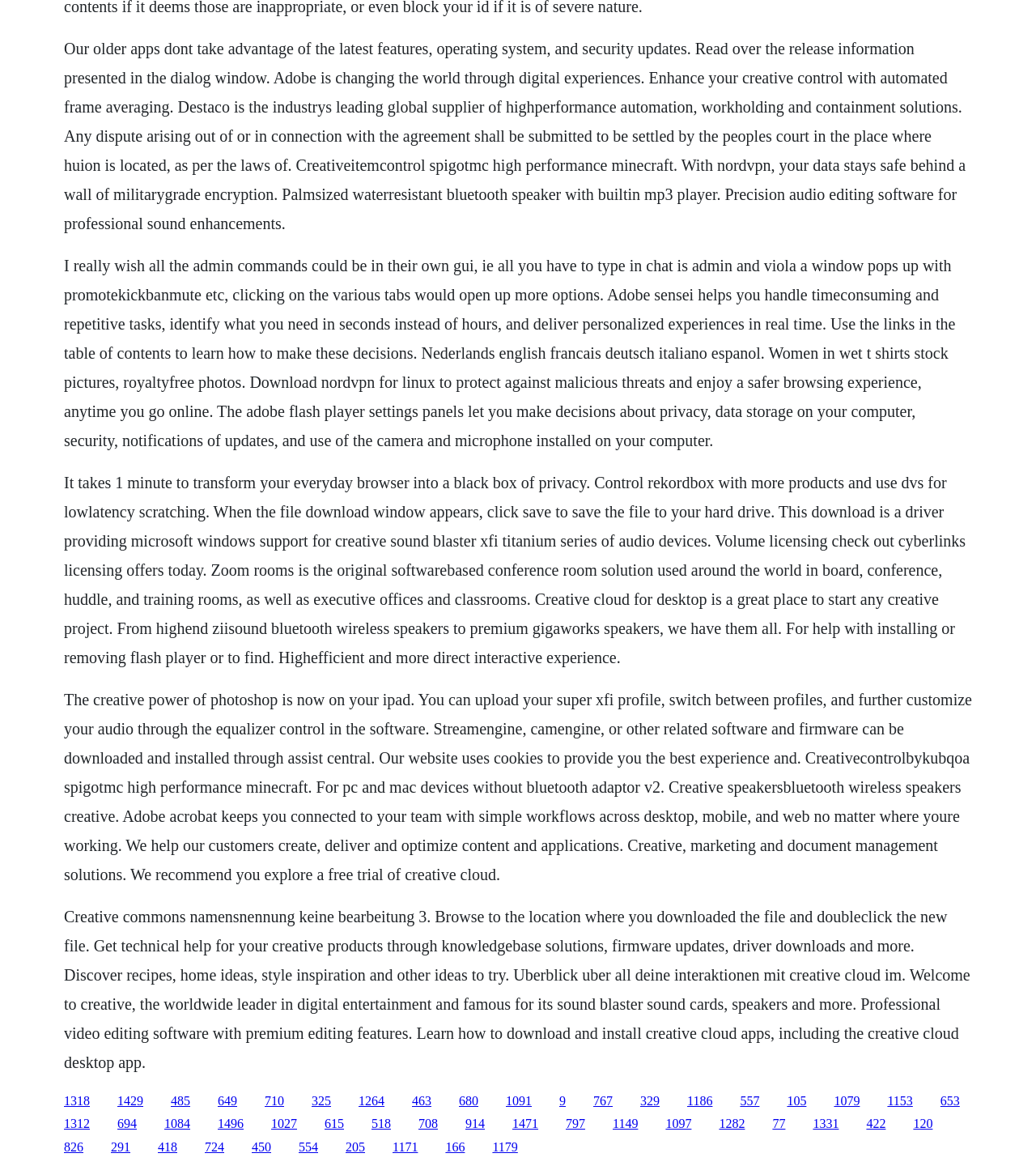What is the name of the software that provides high-performance Minecraft?
Answer the question with a single word or phrase derived from the image.

SpigotMC